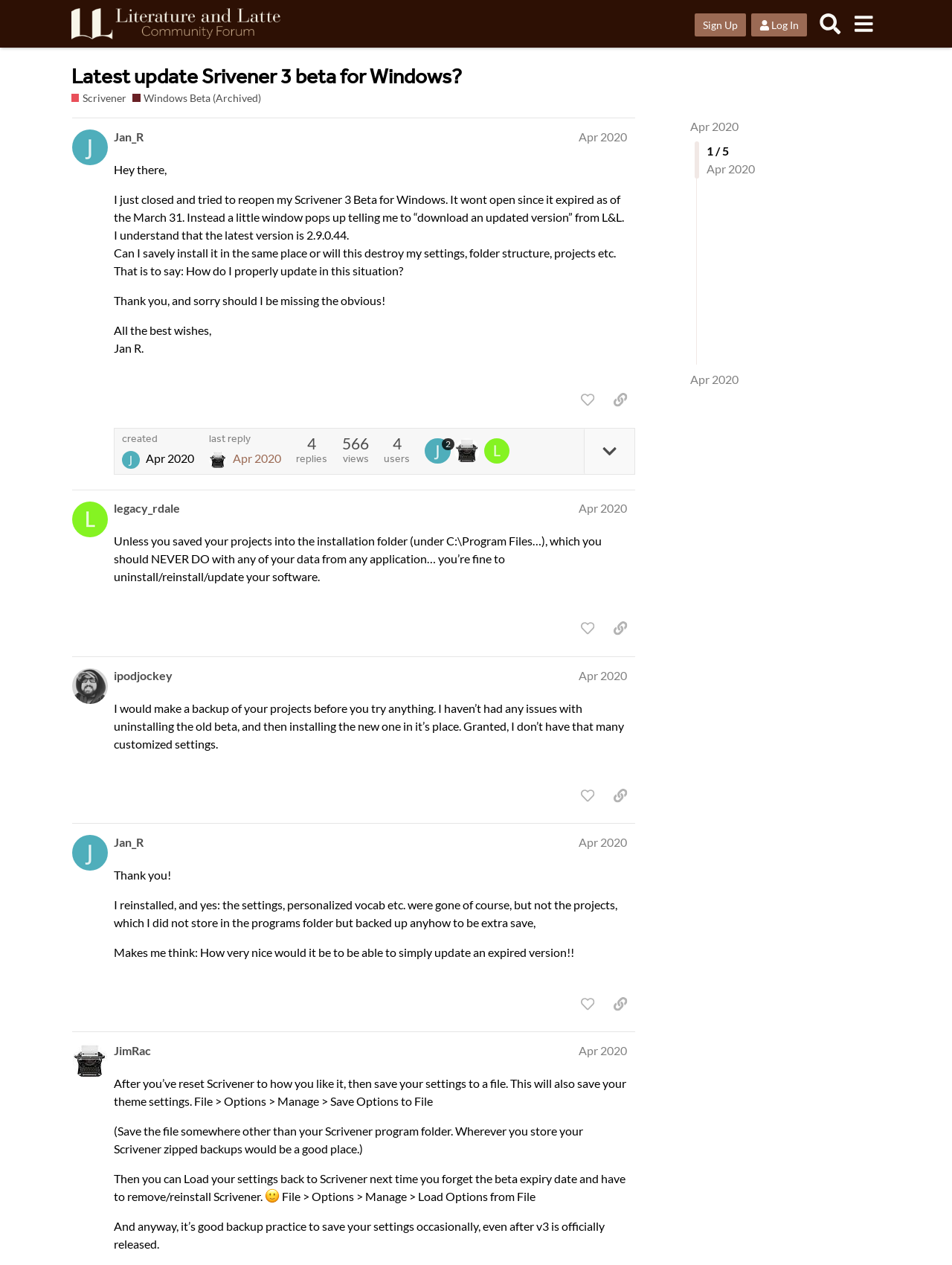For the element described, predict the bounding box coordinates as (top-left x, top-left y, bottom-right x, bottom-right y). All values should be between 0 and 1. Element description: Home

None